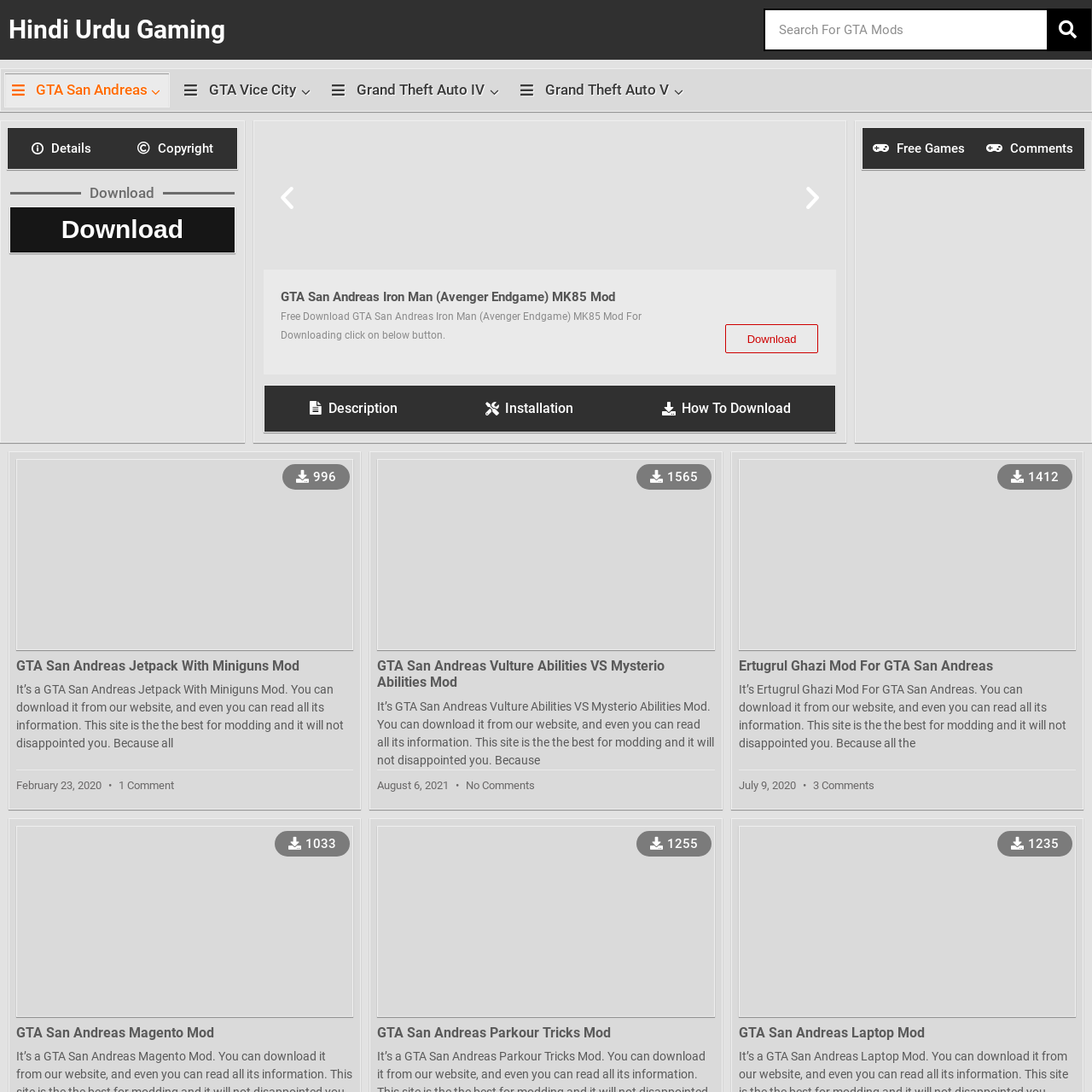Create an extensive caption describing the content of the image outlined in red.

The image is a captivating depiction of the "GTA San Andreas Iron Man (Avenger Endgame) MK85 Mod," showcasing the iconic Iron Man suit from the Avengers franchise integrated into the popular video game "GTA San Andreas." This modification adds a unique superhero element, allowing players to experience the game from a fresh perspective. The mod is part of a larger collection available for free download, providing gamers an opportunity to enhance their gameplay with creative and immersive modifications. The overall design emphasizes the exciting blend of two popular cultures: gaming and superhero fandom, making it particularly appealing to fans of both.